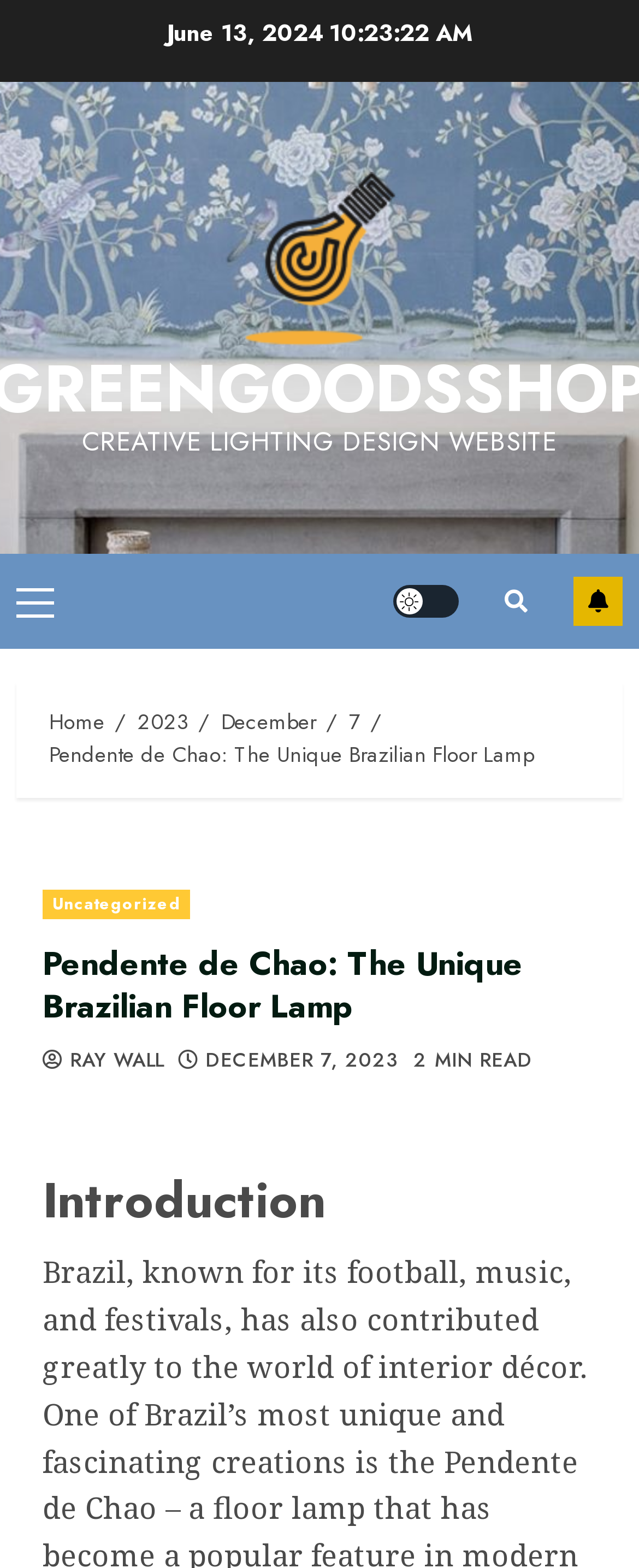What is the category of the article?
Using the image, answer in one word or phrase.

Uncategorized